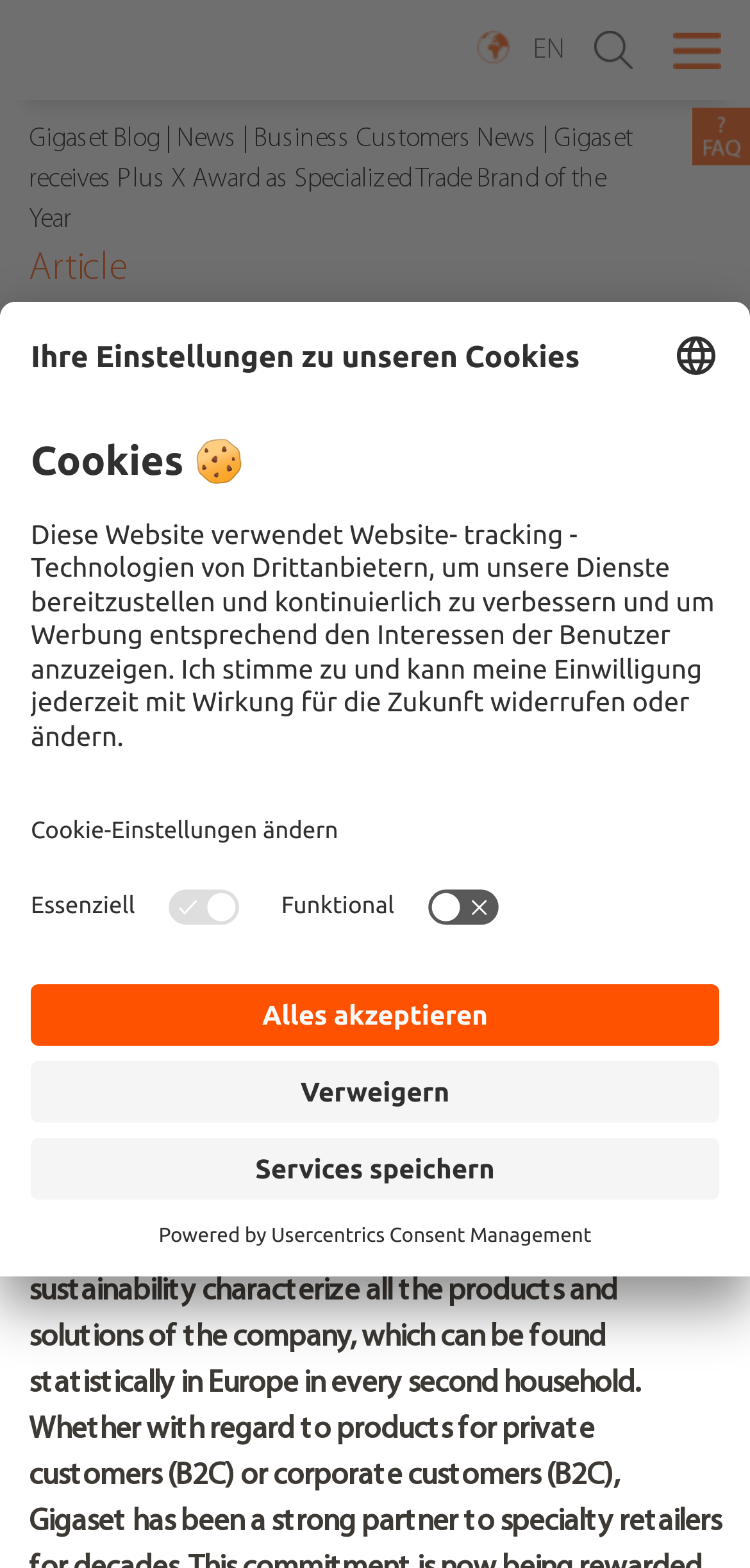Using the webpage screenshot, locate the HTML element that fits the following description and provide its bounding box: "School Performance".

None